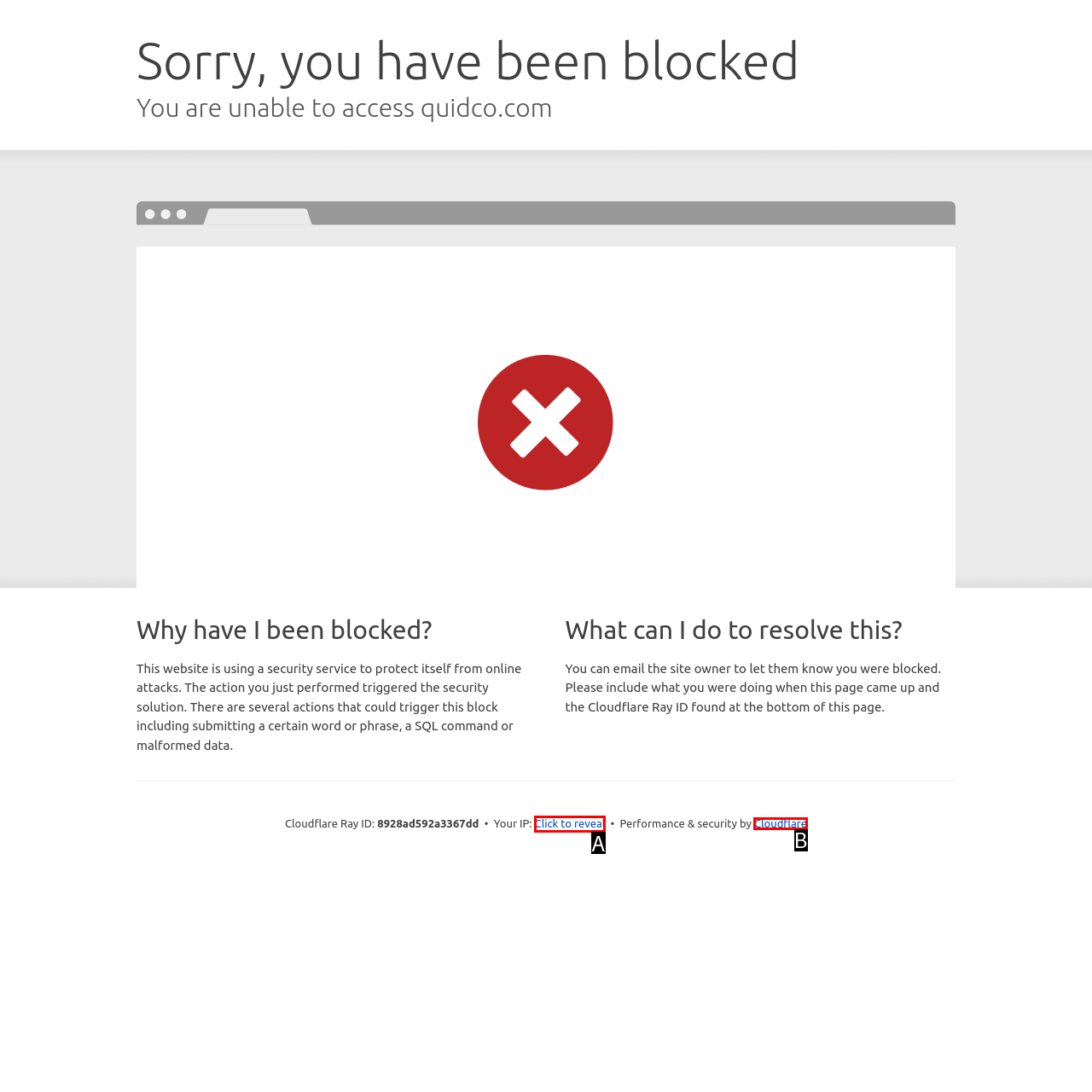Which option best describes: Cloudflare
Respond with the letter of the appropriate choice.

B